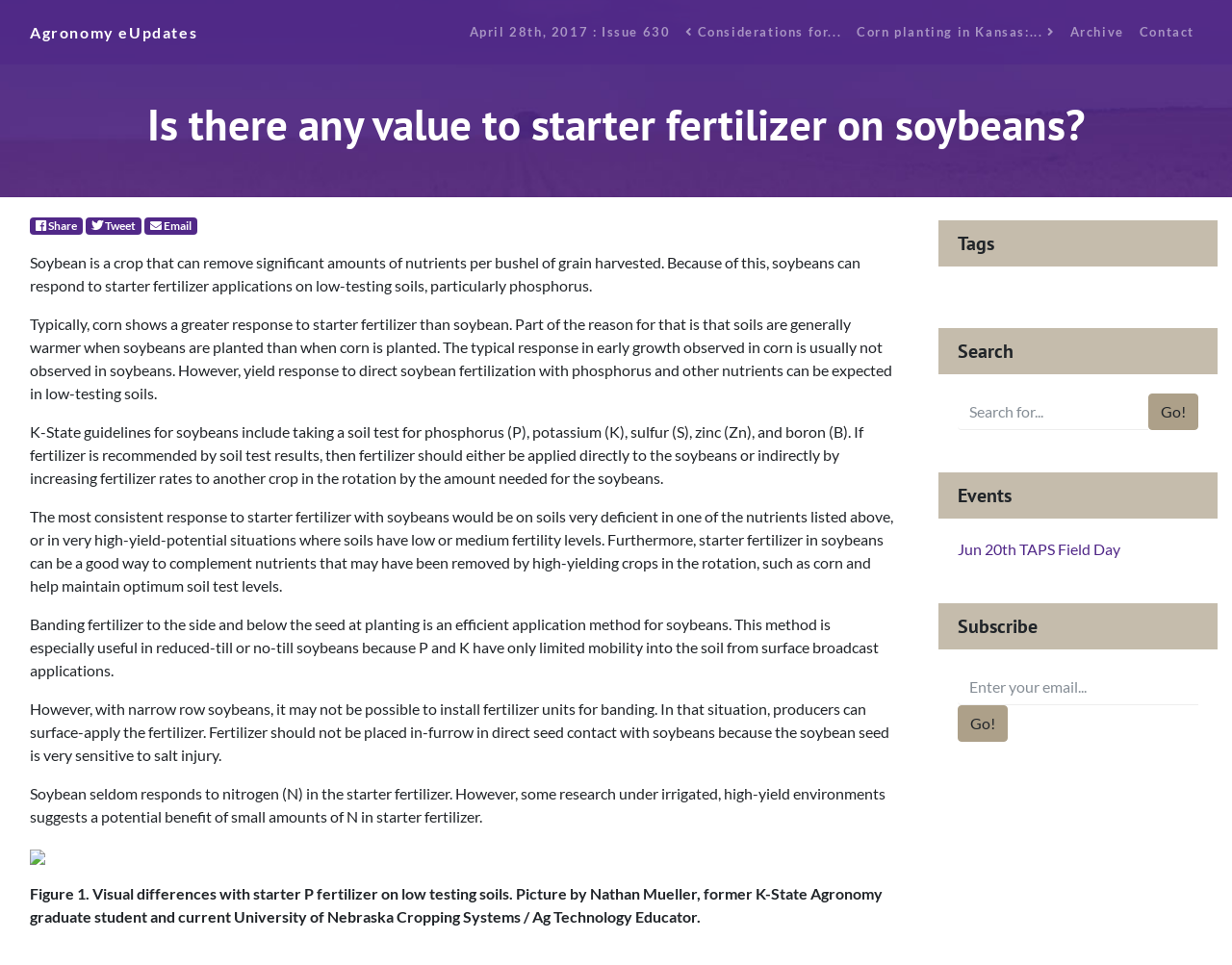Highlight the bounding box coordinates of the element you need to click to perform the following instruction: "Click on the 'Jun 20th TAPS Field Day' event."

[0.777, 0.559, 0.909, 0.578]